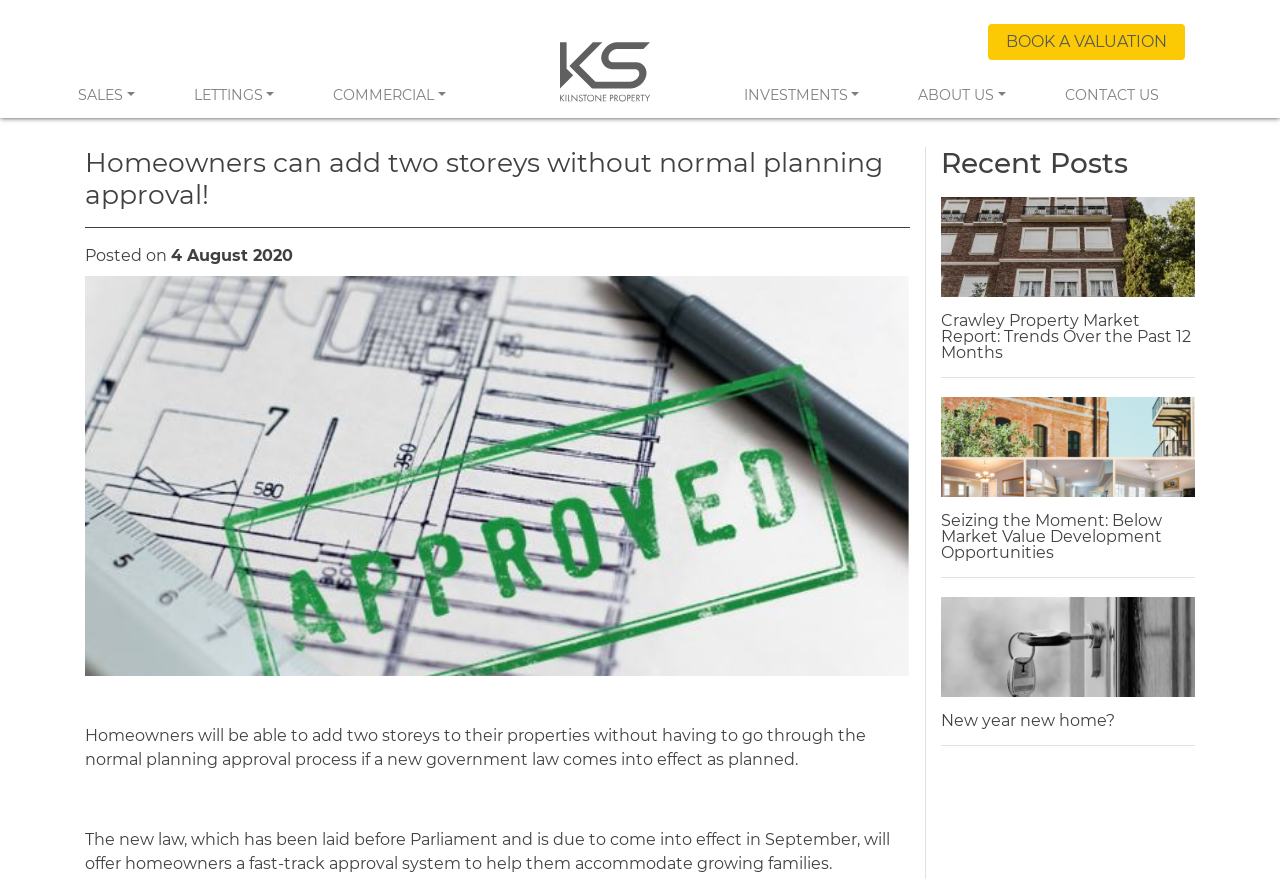Indicate the bounding box coordinates of the clickable region to achieve the following instruction: "Contact us."

[0.826, 0.082, 0.912, 0.134]